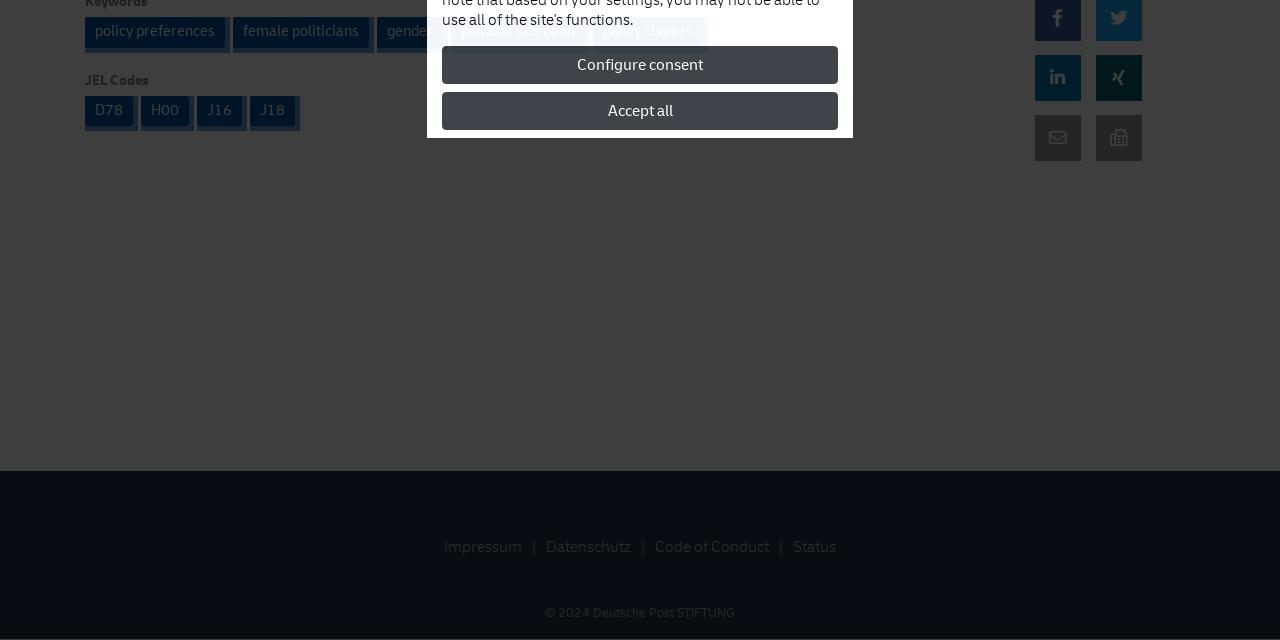Please determine the bounding box coordinates for the UI element described here. Use the format (top-left x, top-left y, bottom-right x, bottom-right y) with values bounded between 0 and 1: Datenschutz

[0.427, 0.842, 0.493, 0.87]